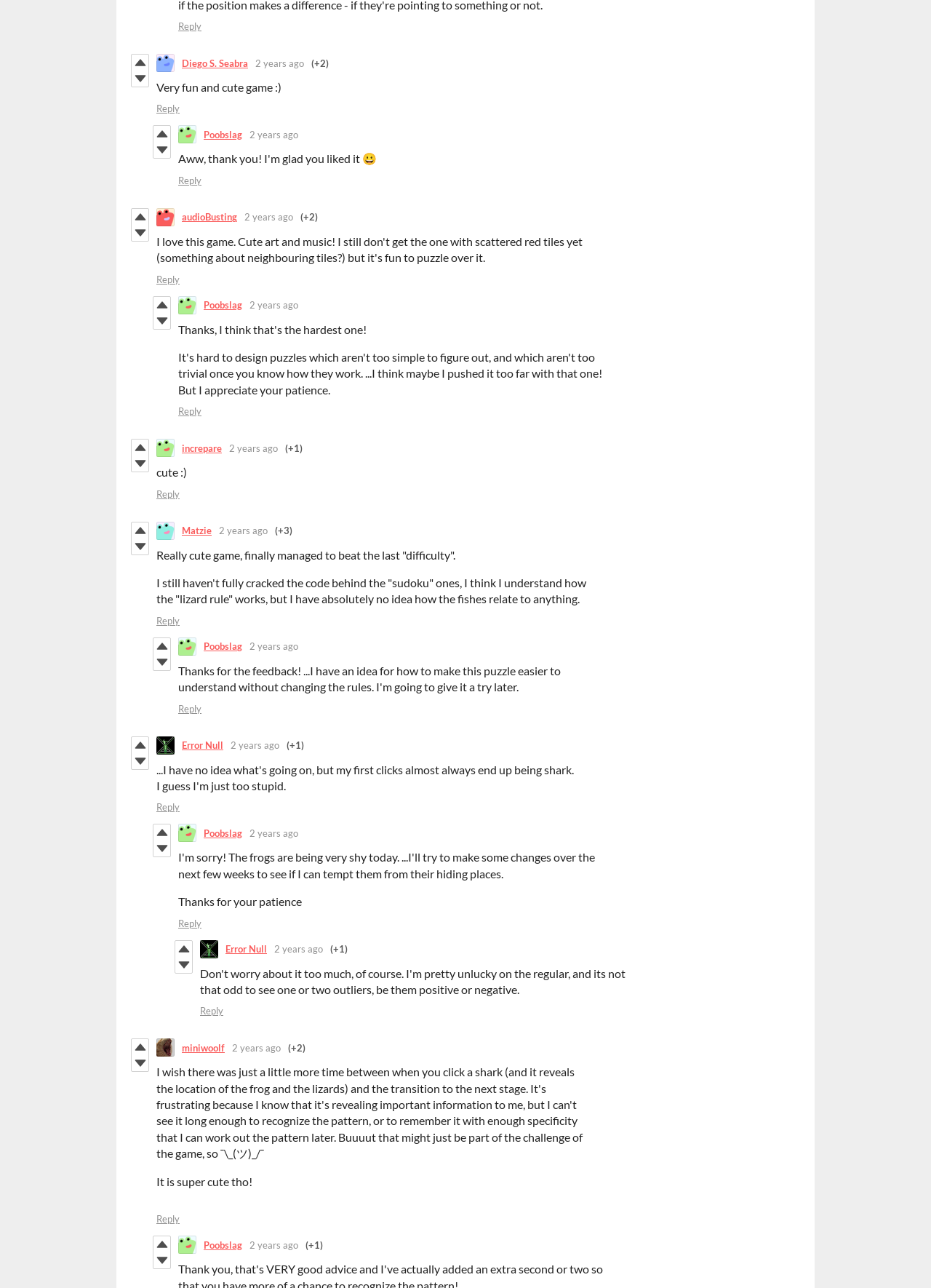Please provide a one-word or phrase answer to the question: 
How many comments does Poobslag have?

2